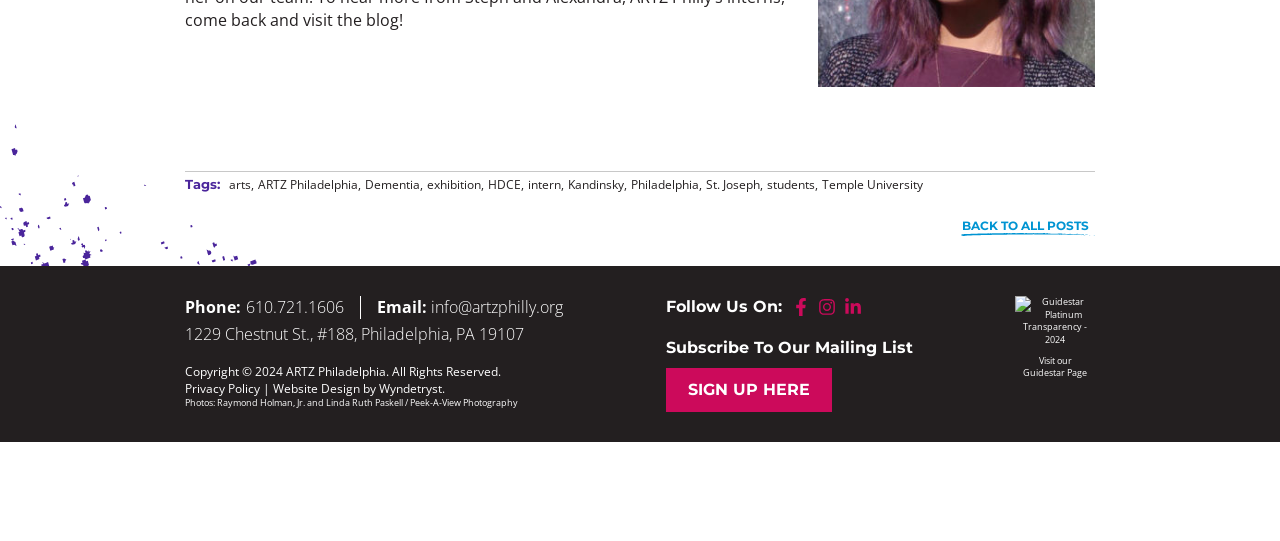Locate the bounding box coordinates of the element that should be clicked to execute the following instruction: "Check the quarterly newsletter".

None